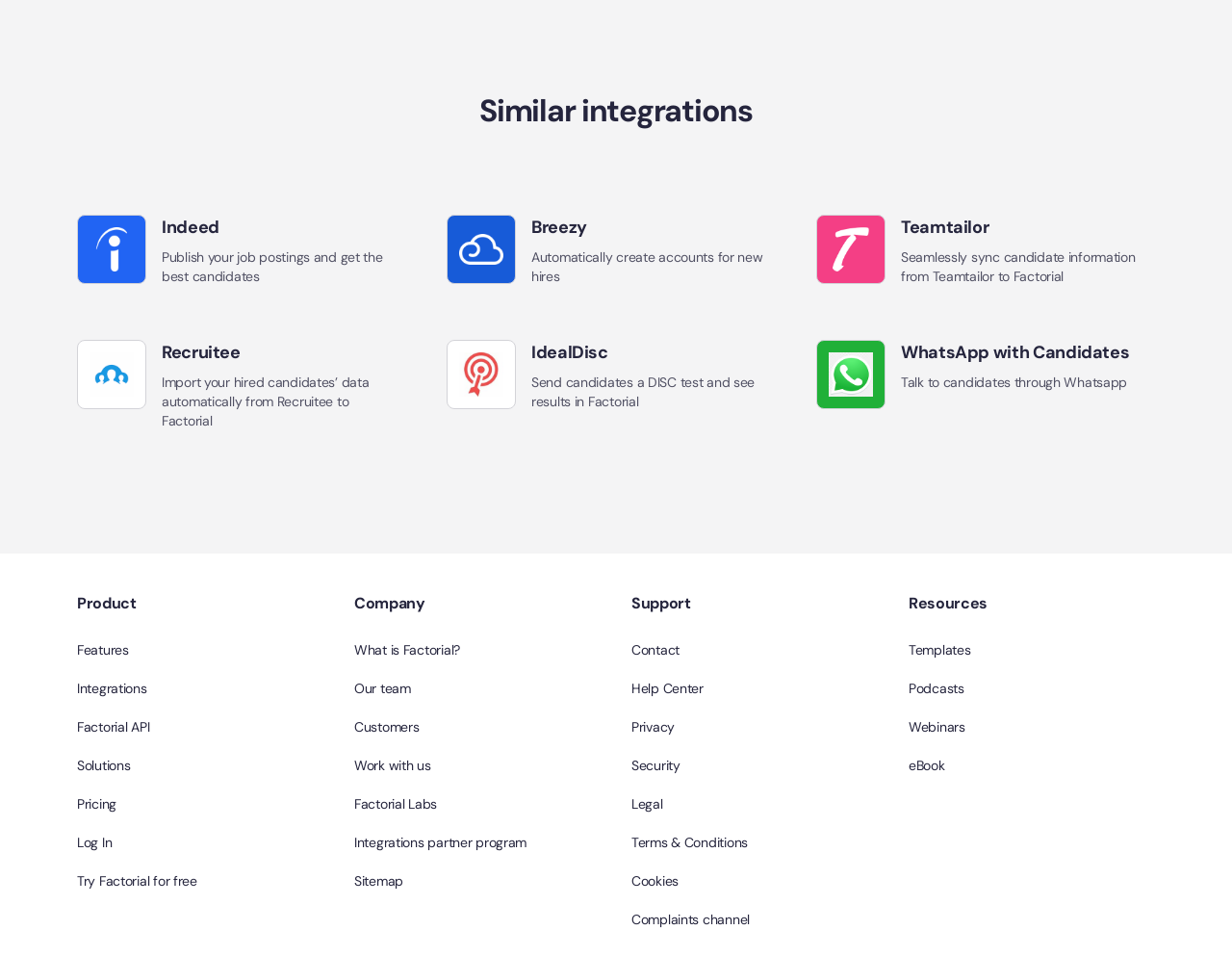Show the bounding box coordinates for the HTML element as described: "Work with us".

[0.288, 0.78, 0.35, 0.821]